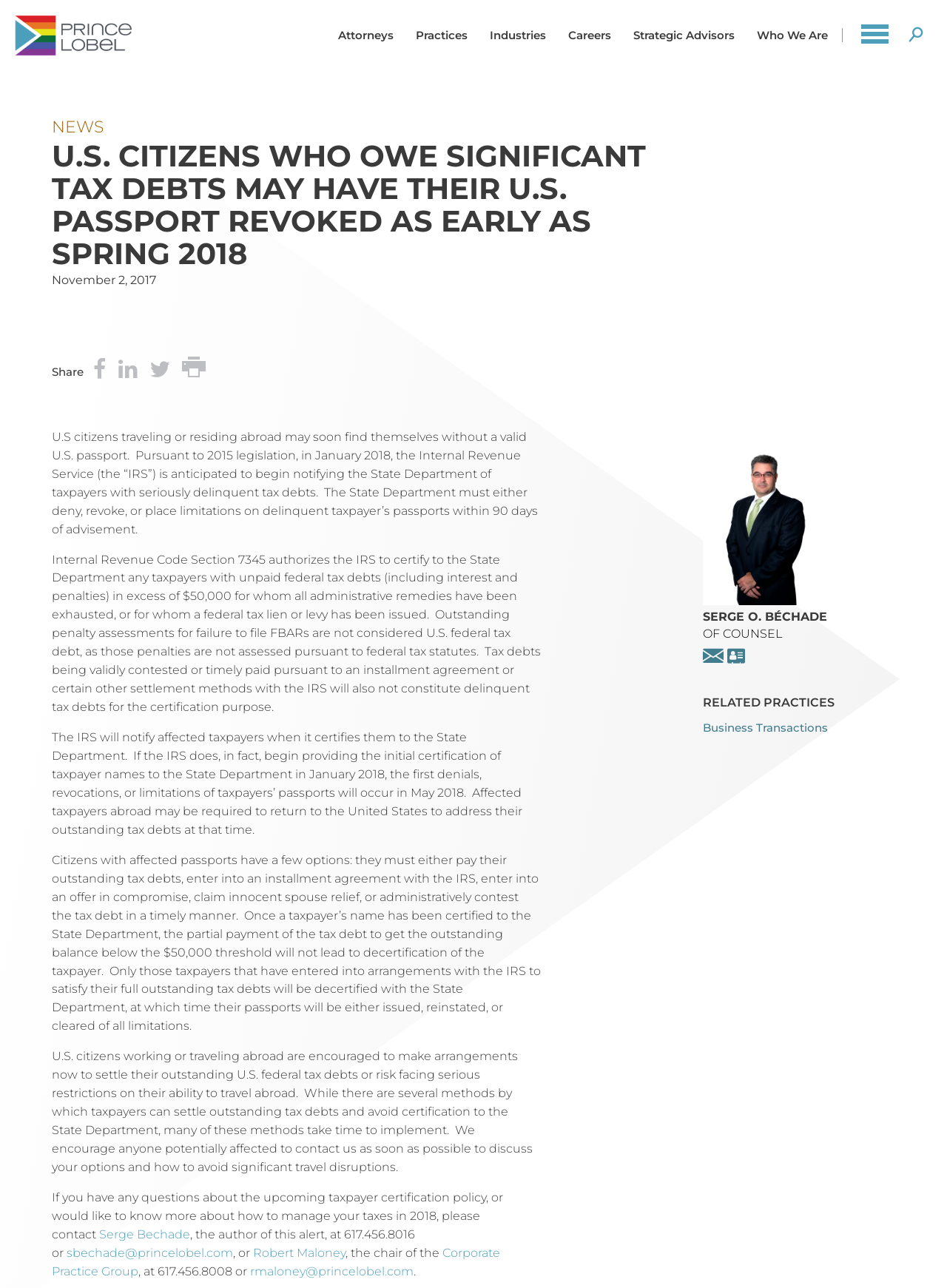Refer to the image and provide a thorough answer to this question:
What is the name of the law firm?

The name of the law firm is Prince Lobel Tye LLP, as stated in the title of the webpage and the content of the article.